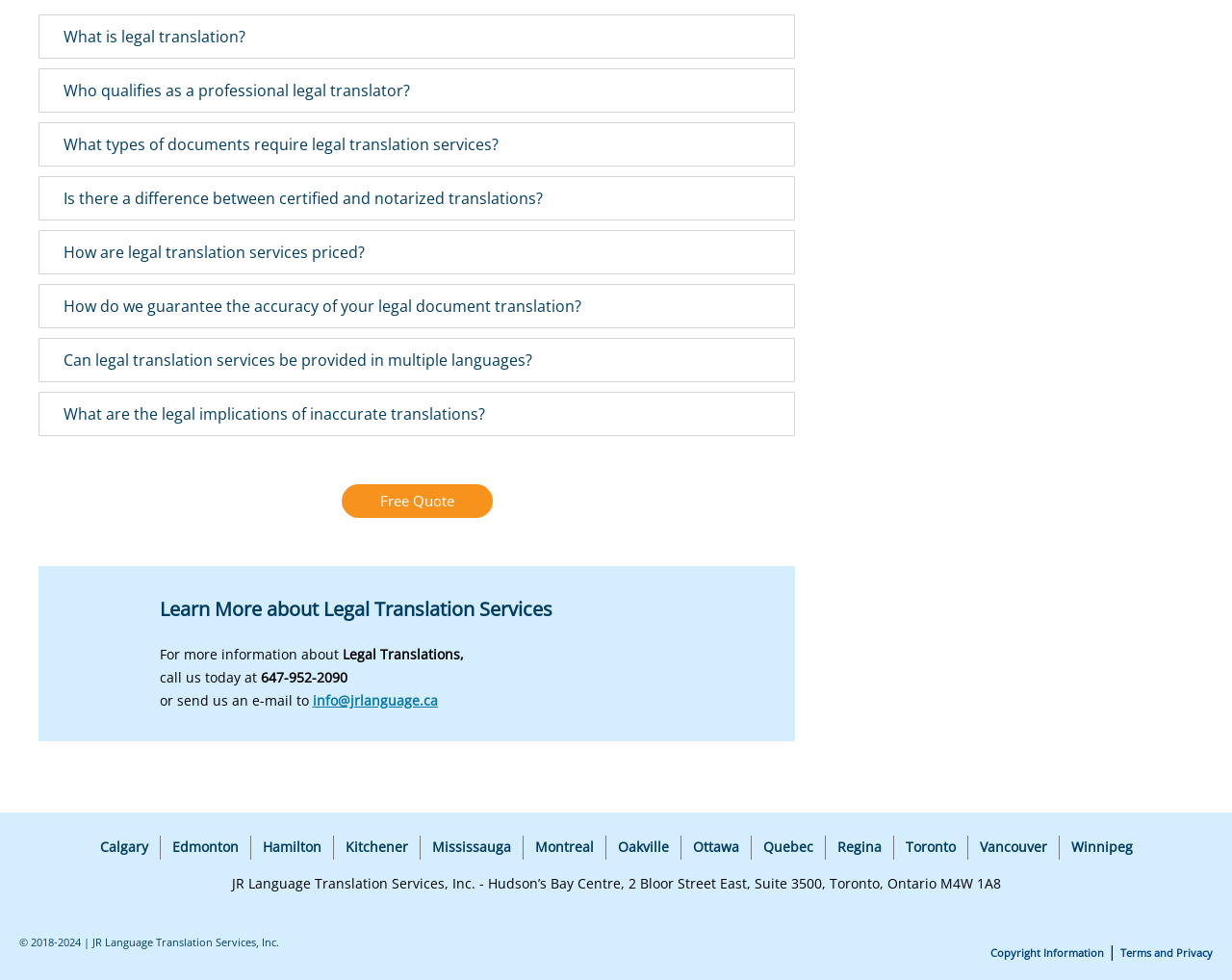Please indicate the bounding box coordinates of the element's region to be clicked to achieve the instruction: "Click on the 'info@jrlanguage.ca' email link". Provide the coordinates as four float numbers between 0 and 1, i.e., [left, top, right, bottom].

[0.254, 0.706, 0.355, 0.724]